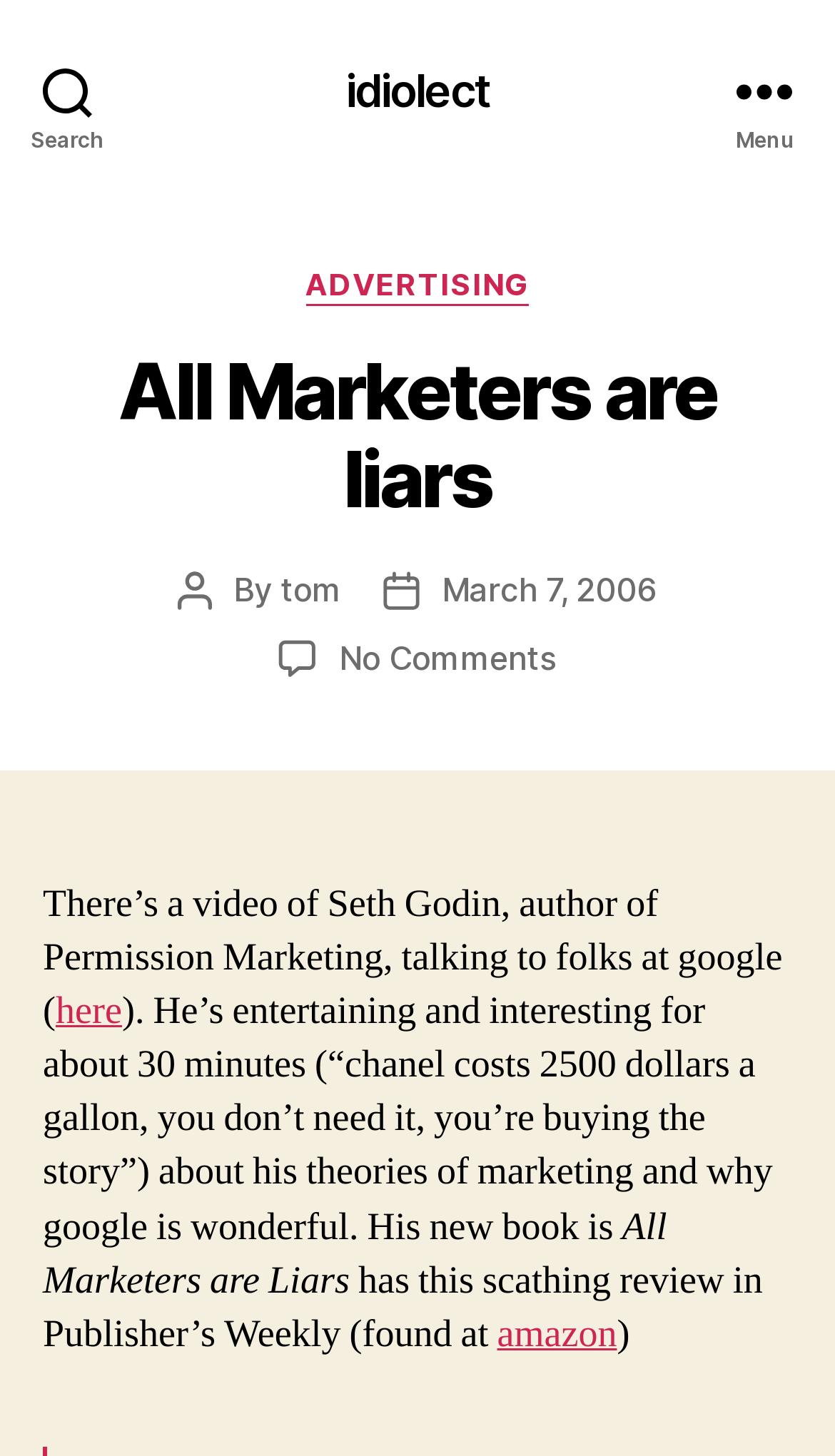Please respond in a single word or phrase: 
How long is the video of Seth Godin talking to folks at google?

about 30 minutes